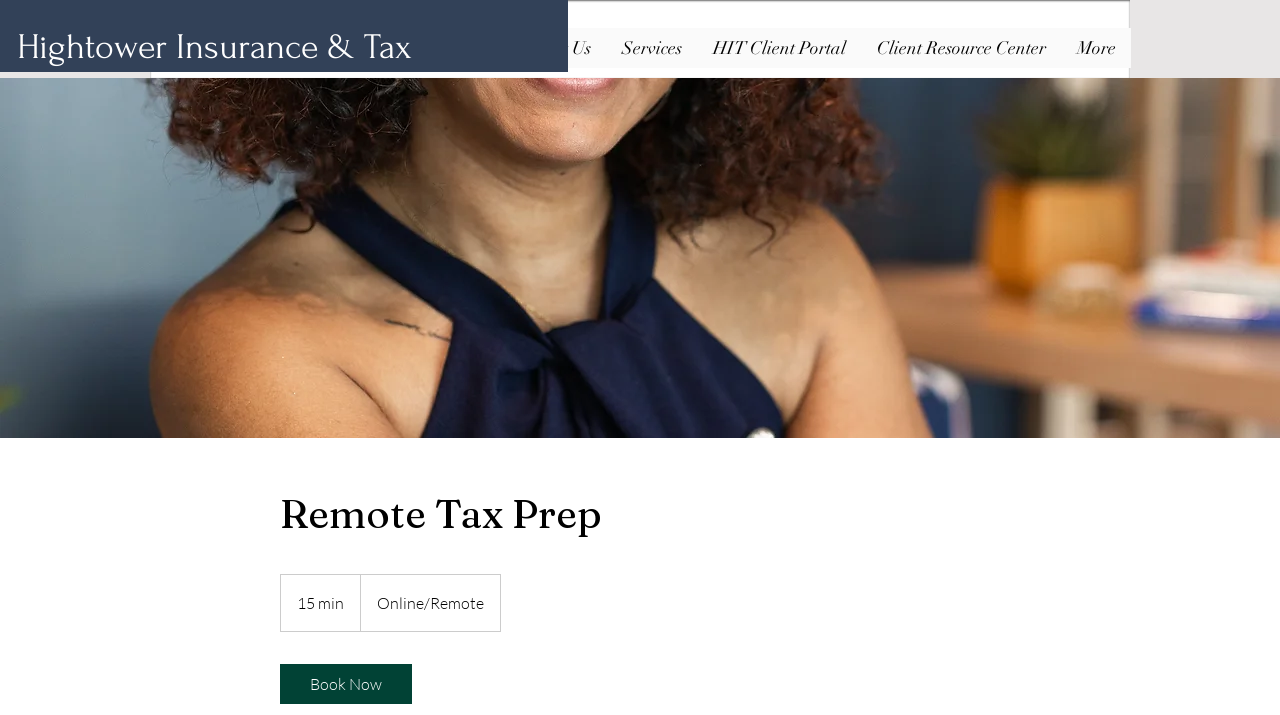Identify the headline of the webpage and generate its text content.

Remote Tax Prep